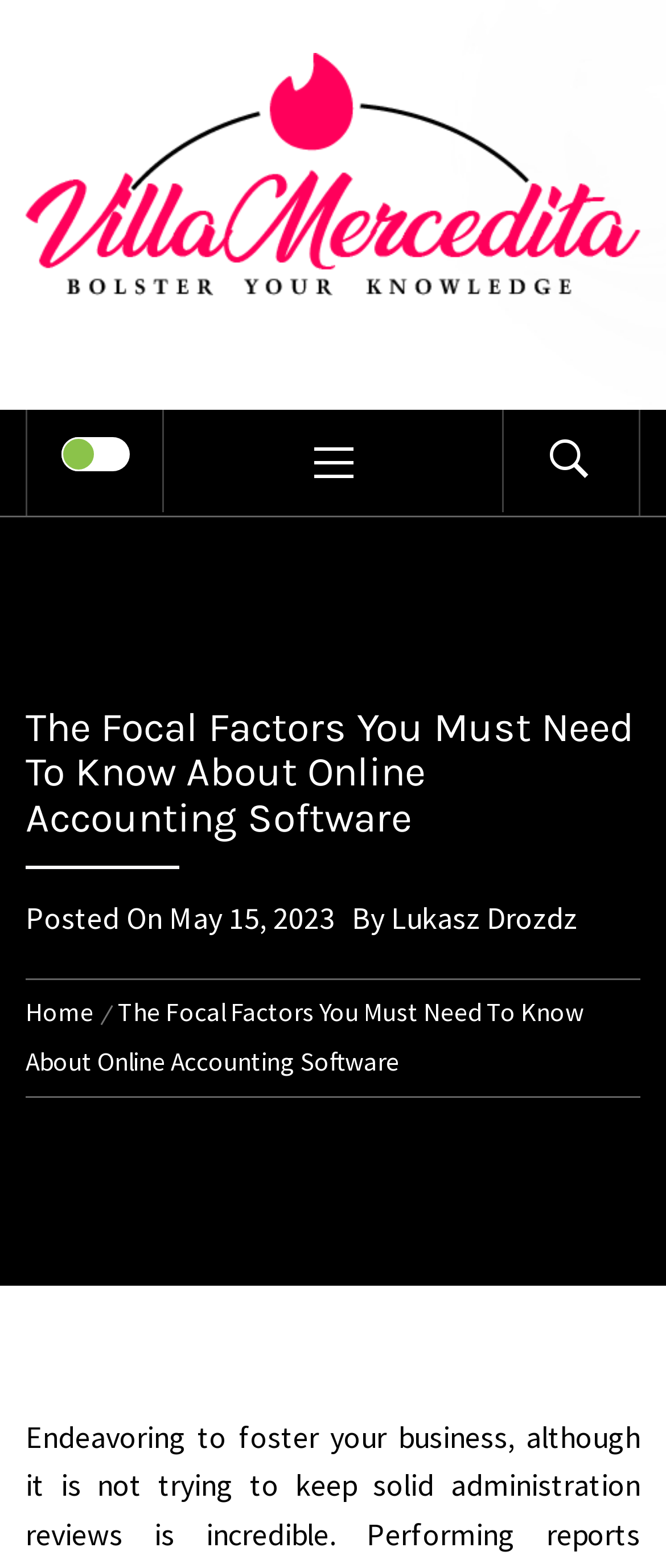Using the description "Permits - Easy Access", predict the bounding box of the relevant HTML element.

None